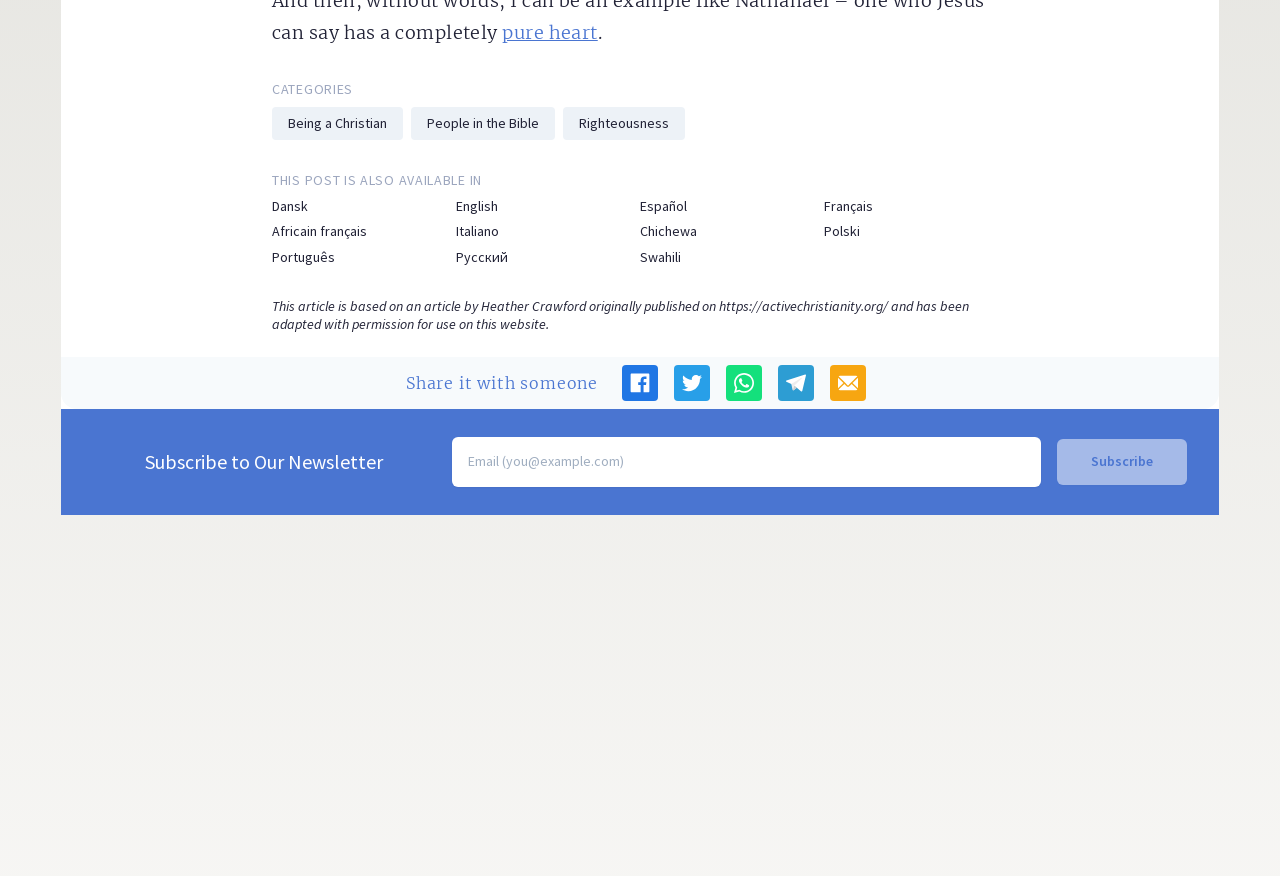Please identify the bounding box coordinates of the area I need to click to accomplish the following instruction: "Go to CONTACT".

None